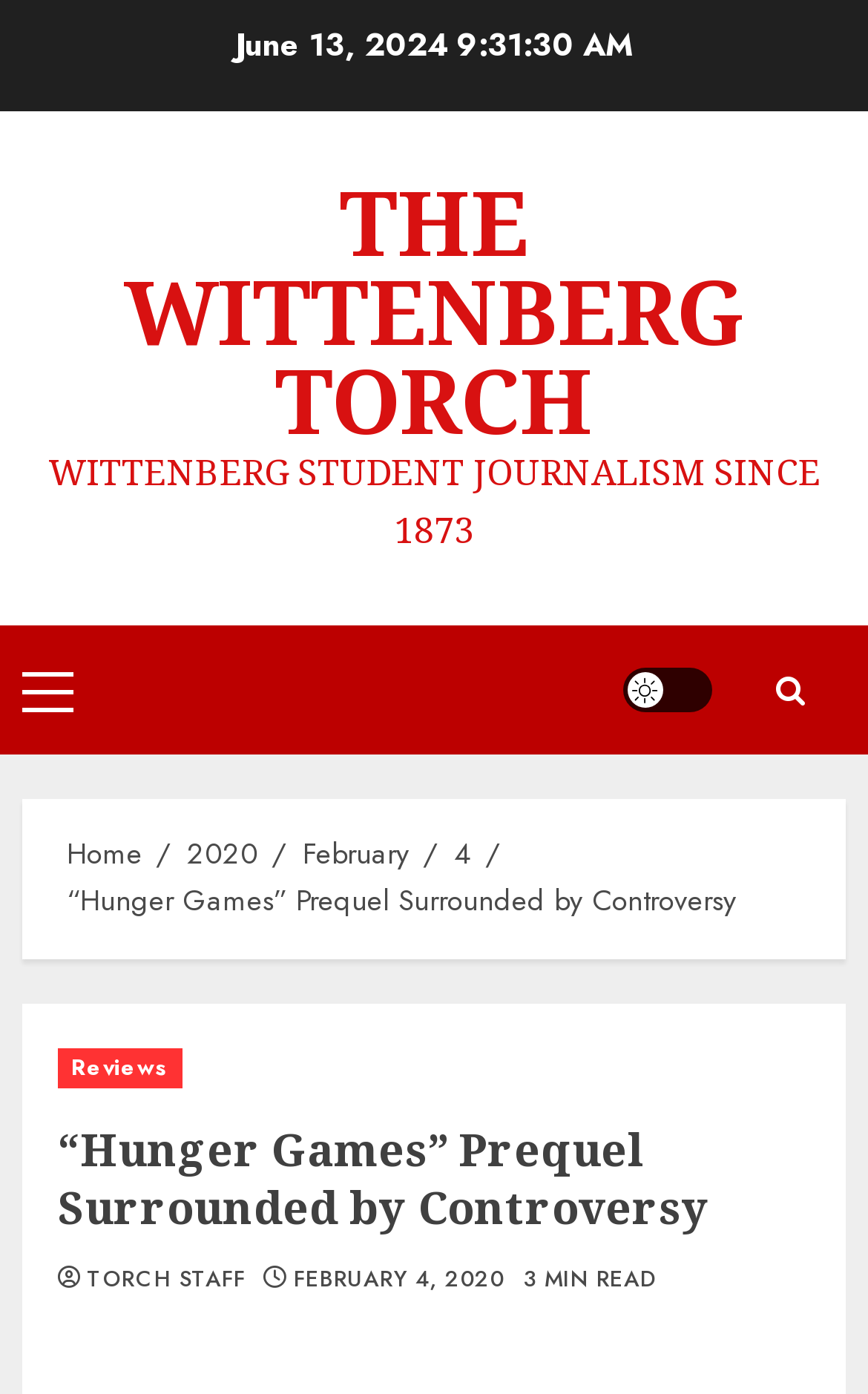How long does it take to read the article?
Answer the question with a detailed explanation, including all necessary information.

The reading time of the article can be found at the top of the webpage, where it says '3 MIN READ' in a static text element, indicating that it takes 3 minutes to read the article.